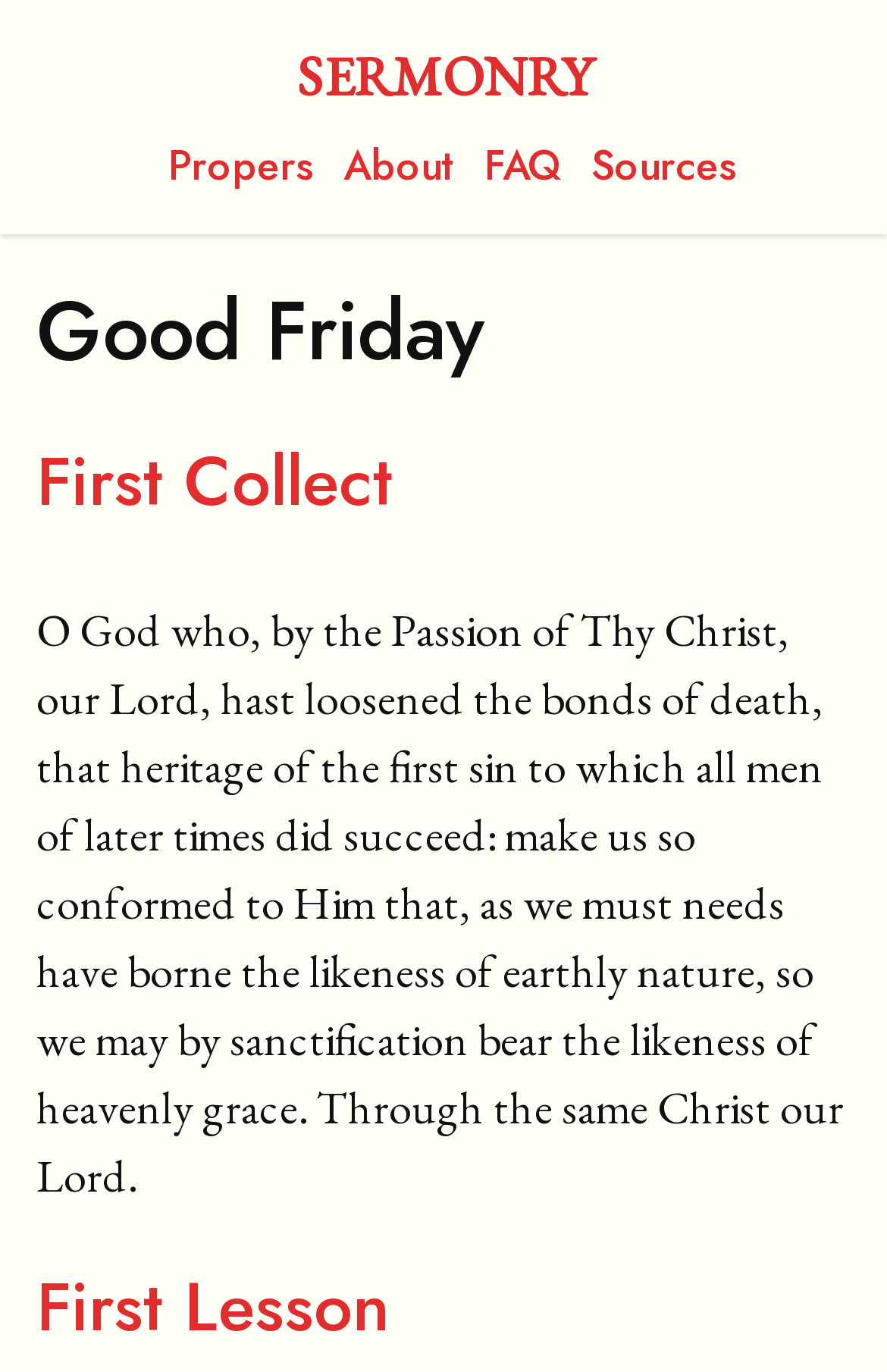Based on the element description alt="Links" name="MSFPnav7", identify the bounding box coordinates for the UI element. The coordinates should be in the format (top-left x, top-left y, bottom-right x, bottom-right y) and within the 0 to 1 range.

None